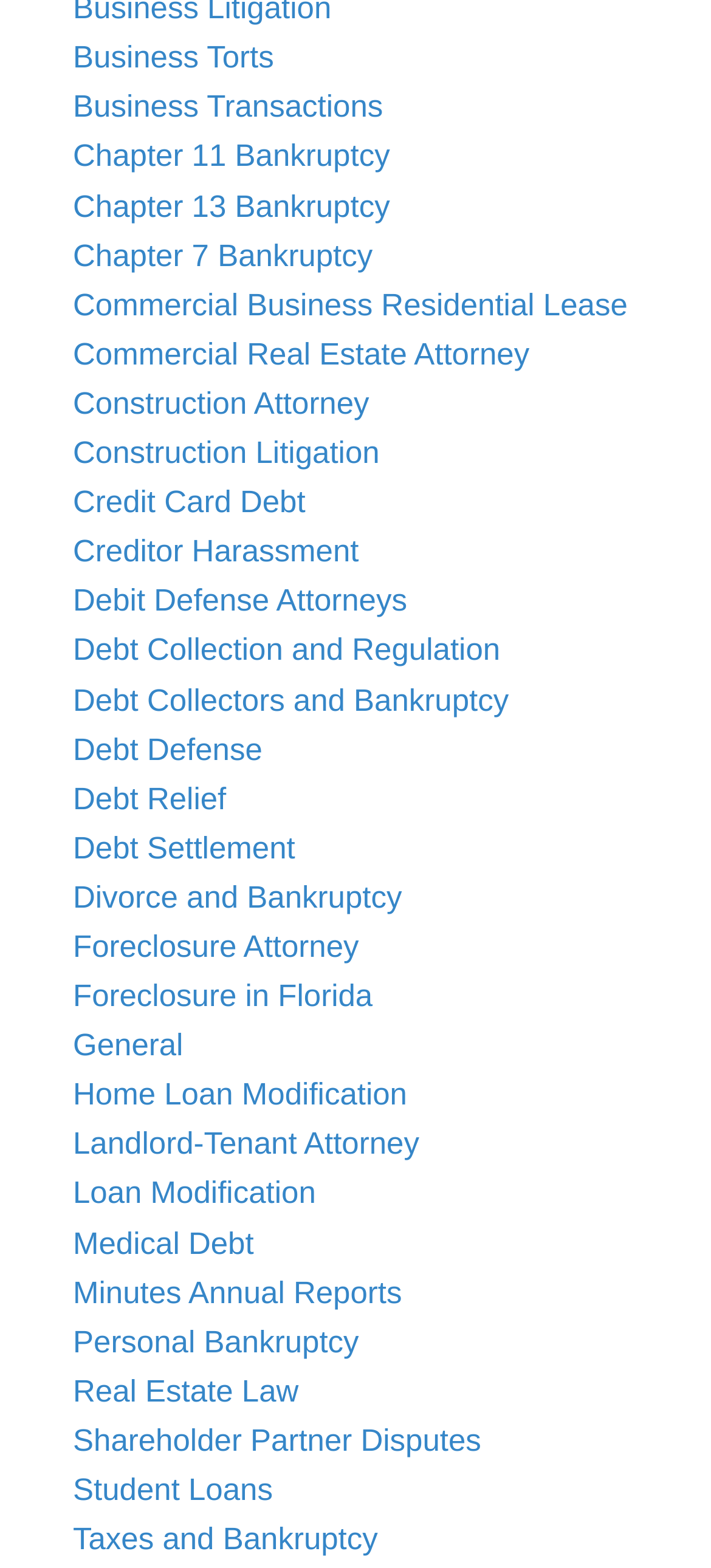Find the bounding box coordinates for the area you need to click to carry out the instruction: "Get information on Debt Relief". The coordinates should be four float numbers between 0 and 1, indicated as [left, top, right, bottom].

[0.103, 0.497, 0.949, 0.529]